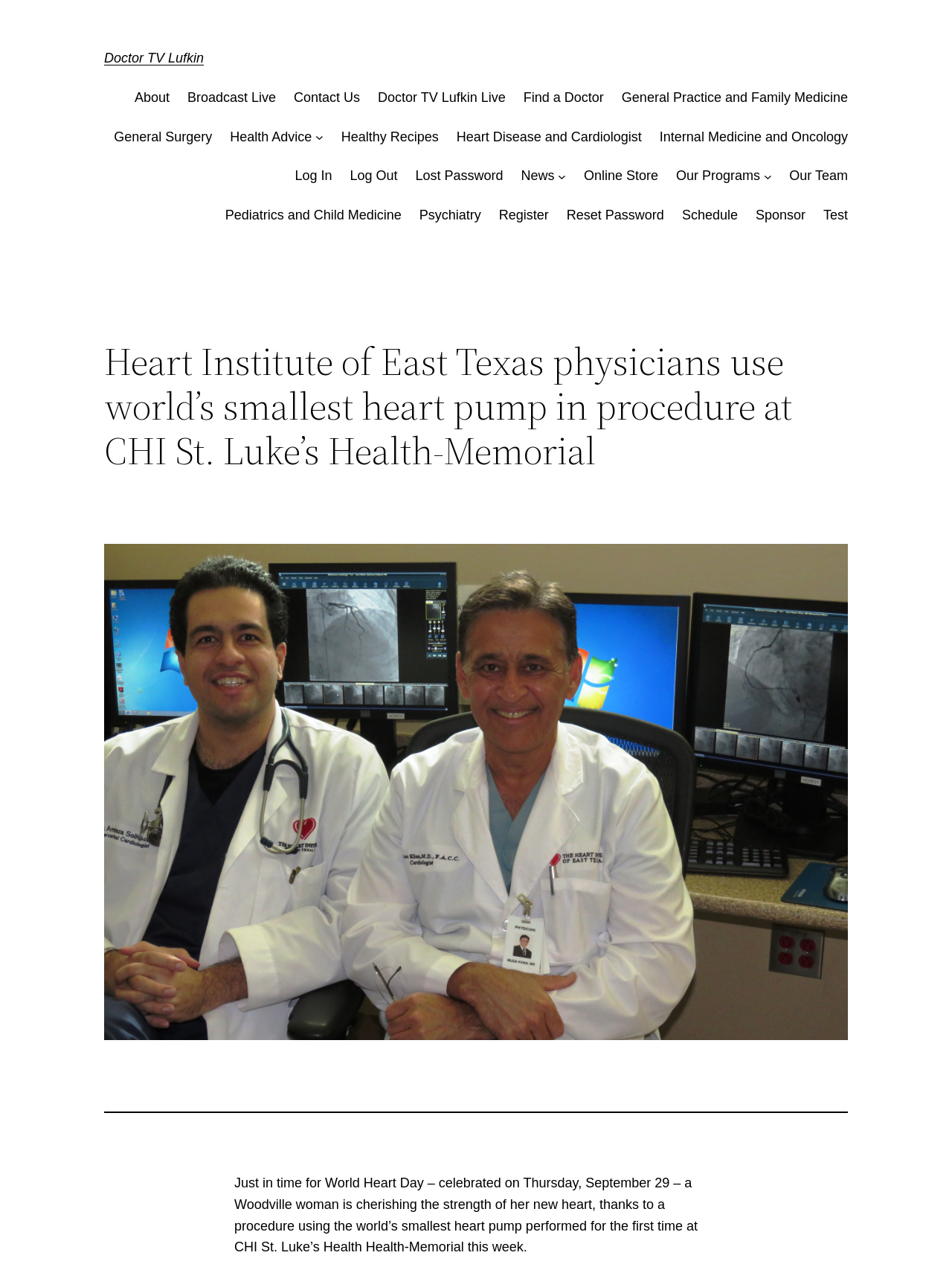What is the date mentioned in the article?
Using the information presented in the image, please offer a detailed response to the question.

I read the main article and found that the date mentioned is September 29, which is World Heart Day.